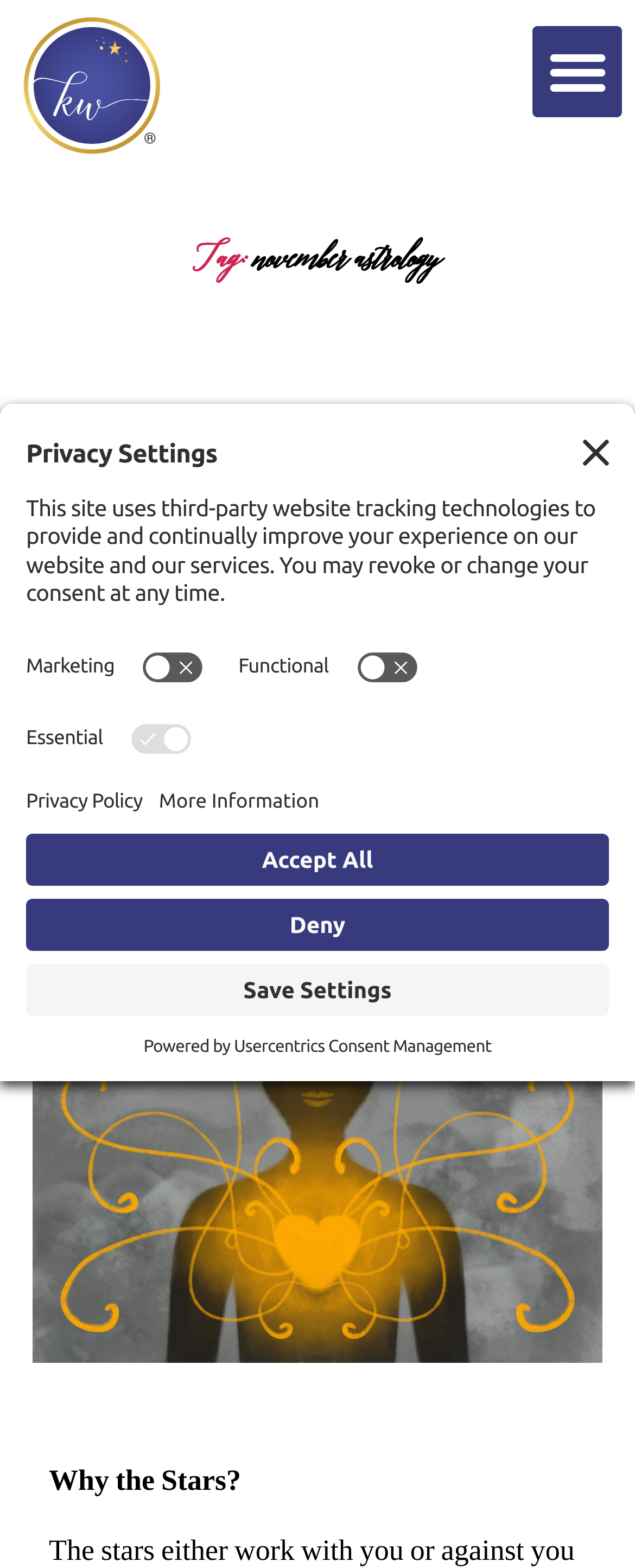Determine the bounding box coordinates for the element that should be clicked to follow this instruction: "Click the Menu Toggle button". The coordinates should be given as four float numbers between 0 and 1, in the format [left, top, right, bottom].

[0.838, 0.017, 0.98, 0.075]